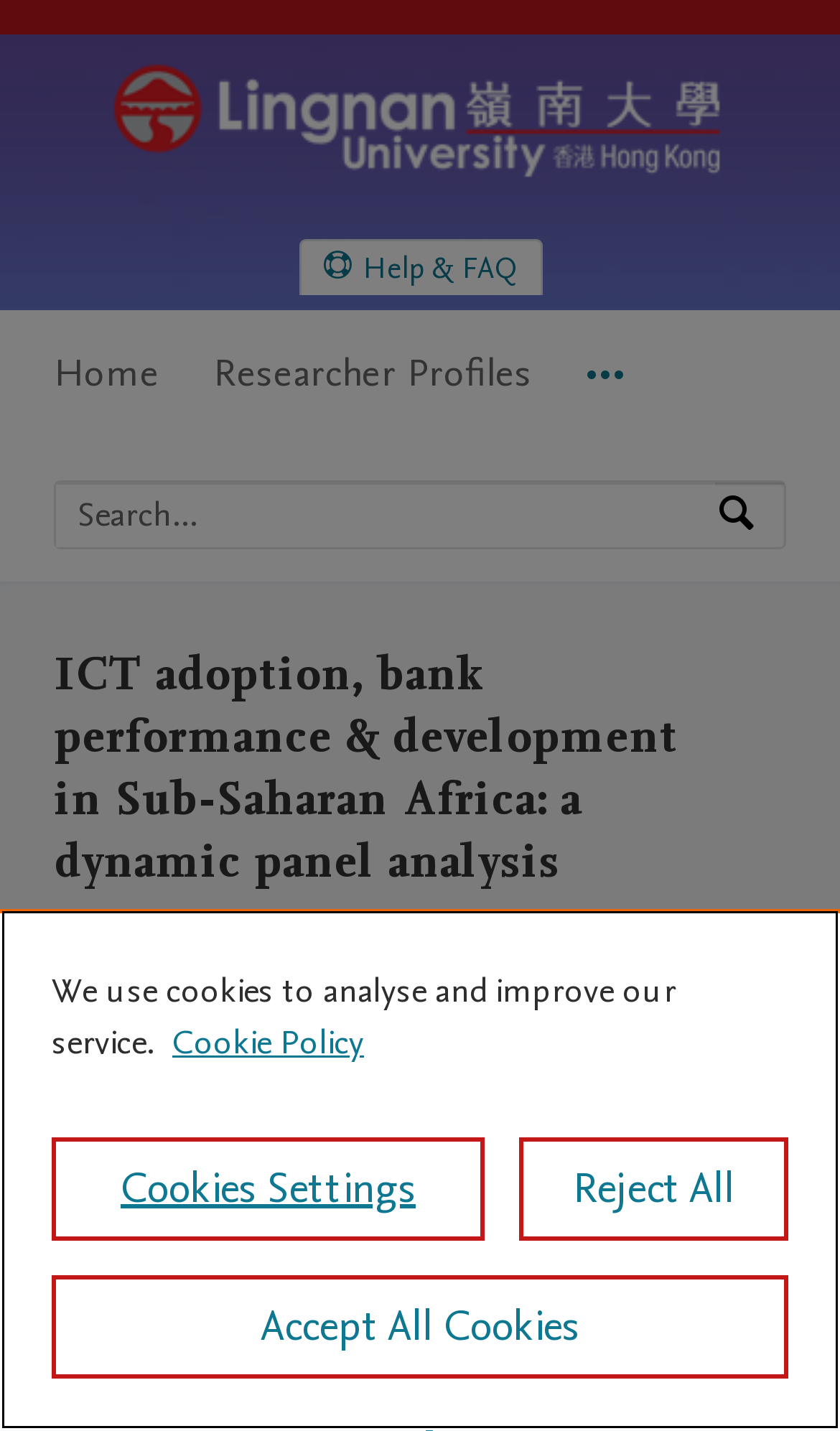What is the text of the link at the top left corner? Based on the image, give a response in one word or a short phrase.

Lingnan Scholars Home